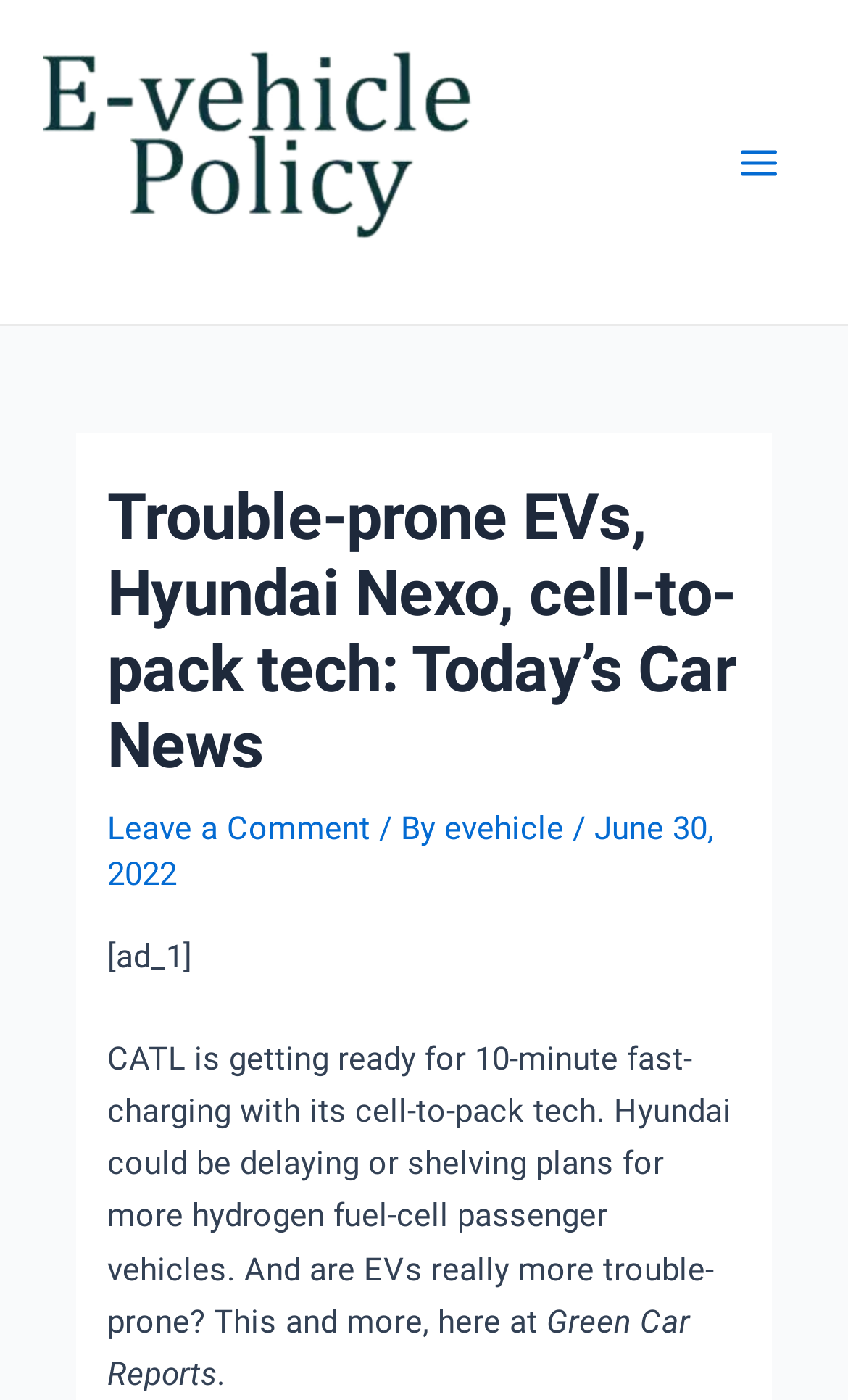Please find the main title text of this webpage.

Trouble-prone EVs, Hyundai Nexo, cell-to-pack tech: Today’s Car News